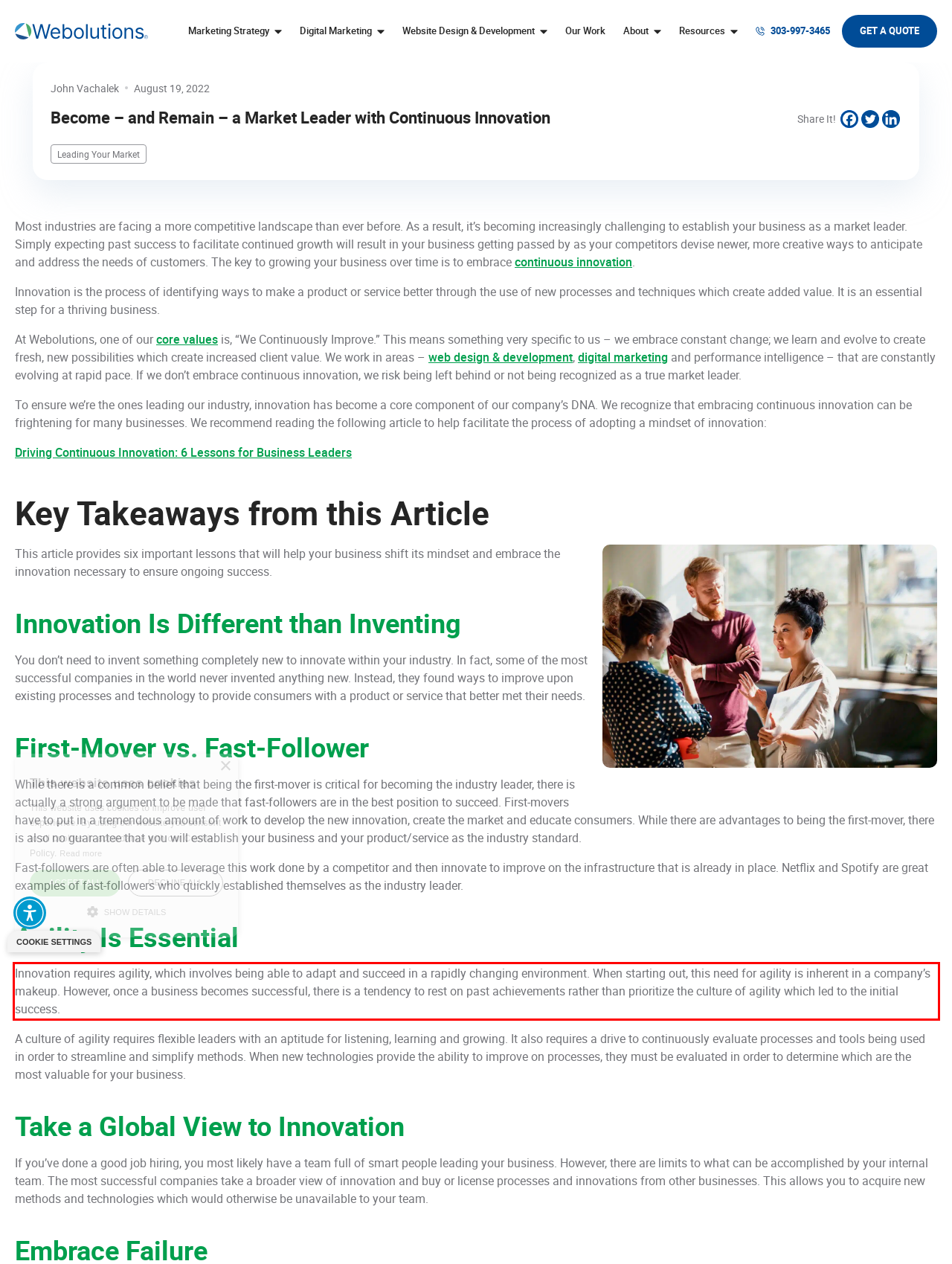The screenshot provided shows a webpage with a red bounding box. Apply OCR to the text within this red bounding box and provide the extracted content.

Innovation requires agility, which involves being able to adapt and succeed in a rapidly changing environment. When starting out, this need for agility is inherent in a company’s makeup. However, once a business becomes successful, there is a tendency to rest on past achievements rather than prioritize the culture of agility which led to the initial success.